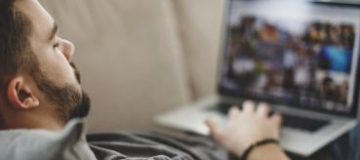What is the atmosphere of the scene?
Using the image as a reference, answer the question with a short word or phrase.

Cozy and relaxed